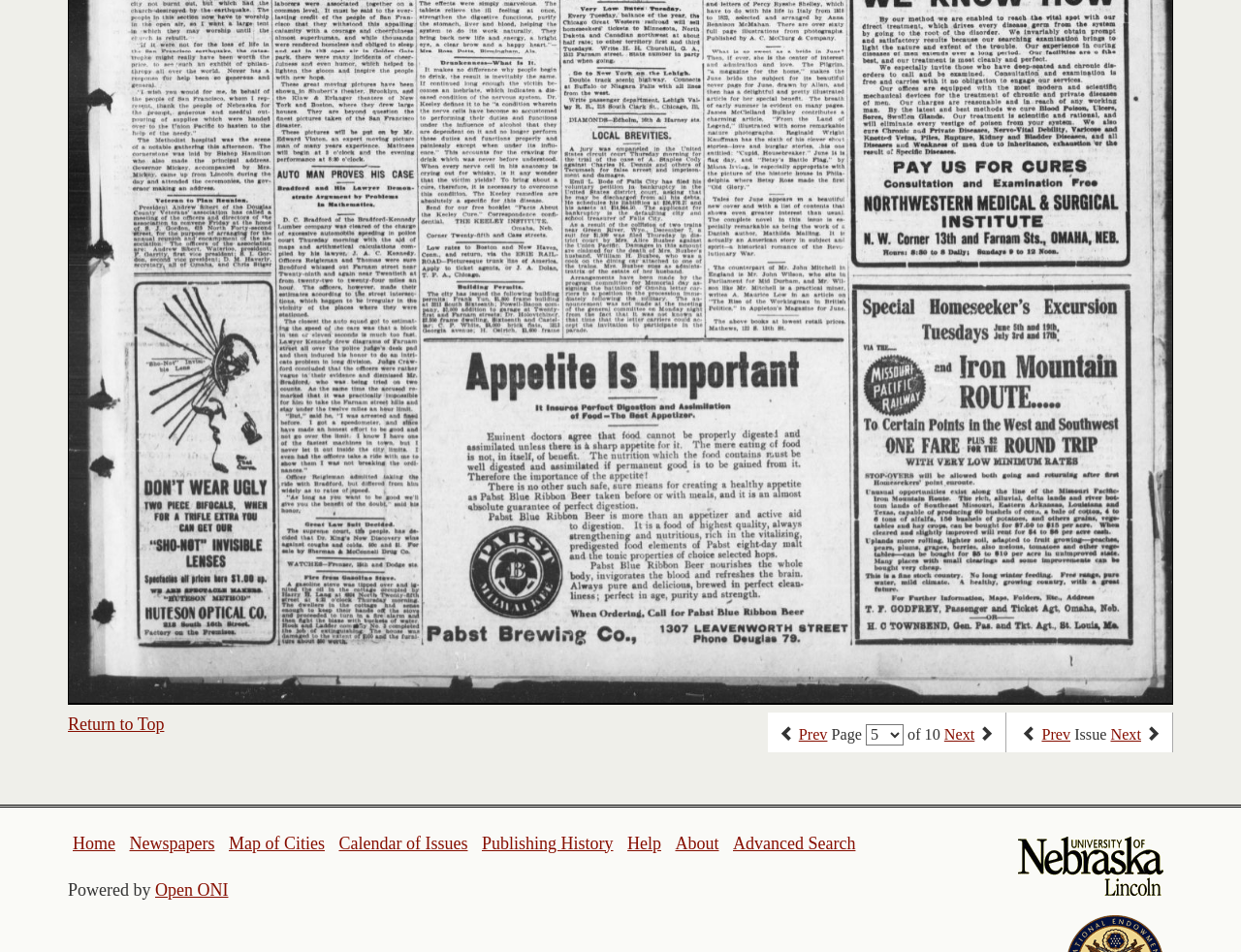How many pages are there in total?
Using the information from the image, answer the question thoroughly.

I found the total number of pages by examining the StaticText element with the text 'of 10', which is located next to the page number indicator.